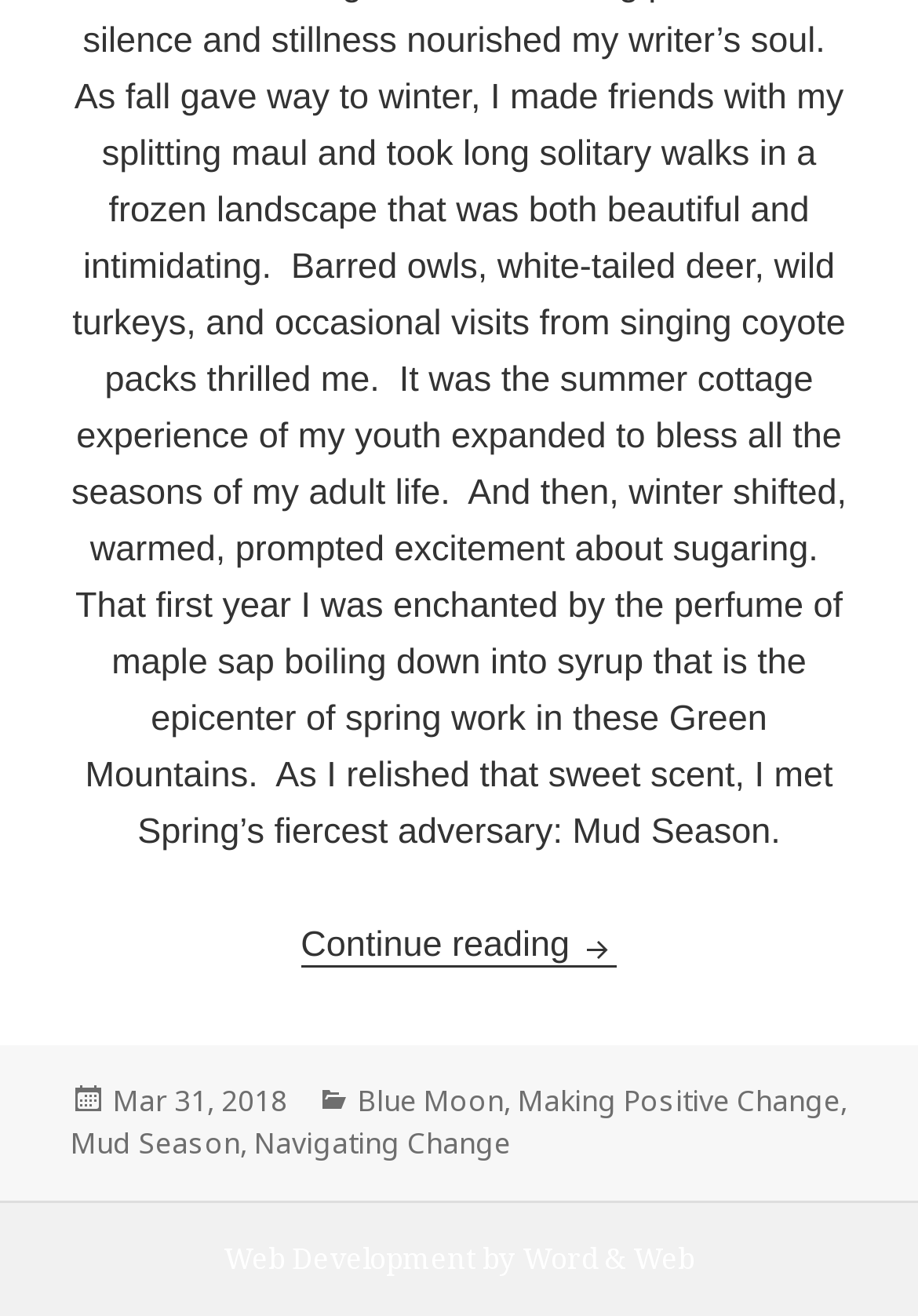What is the date of the posted article?
Refer to the image and give a detailed response to the question.

I found the date by looking at the footer section of the webpage, where it says 'Posted on' followed by the date 'Mar 31, 2018'.